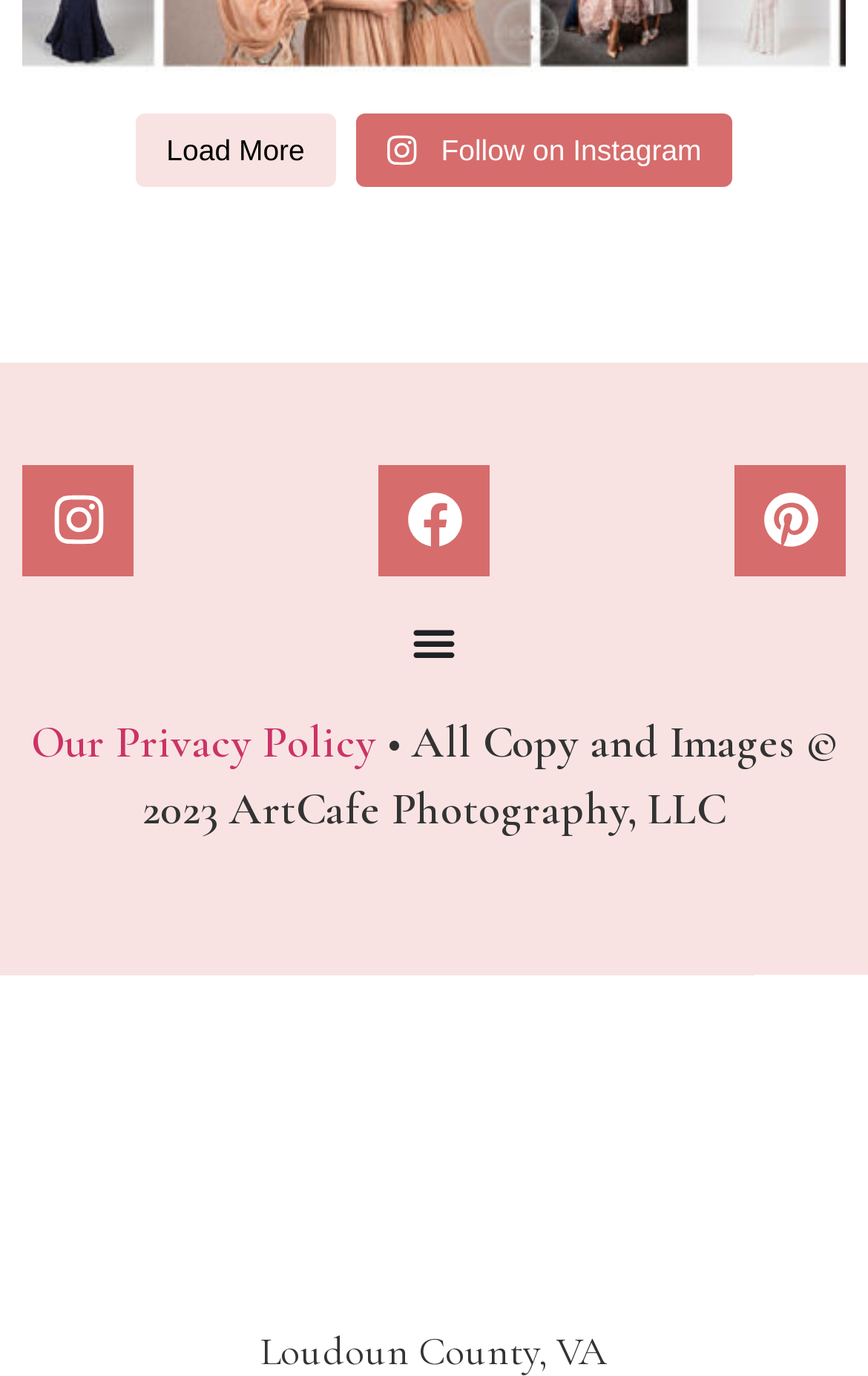Provide a short, one-word or phrase answer to the question below:
What is the location mentioned at the bottom of the page?

Loudoun County, VA